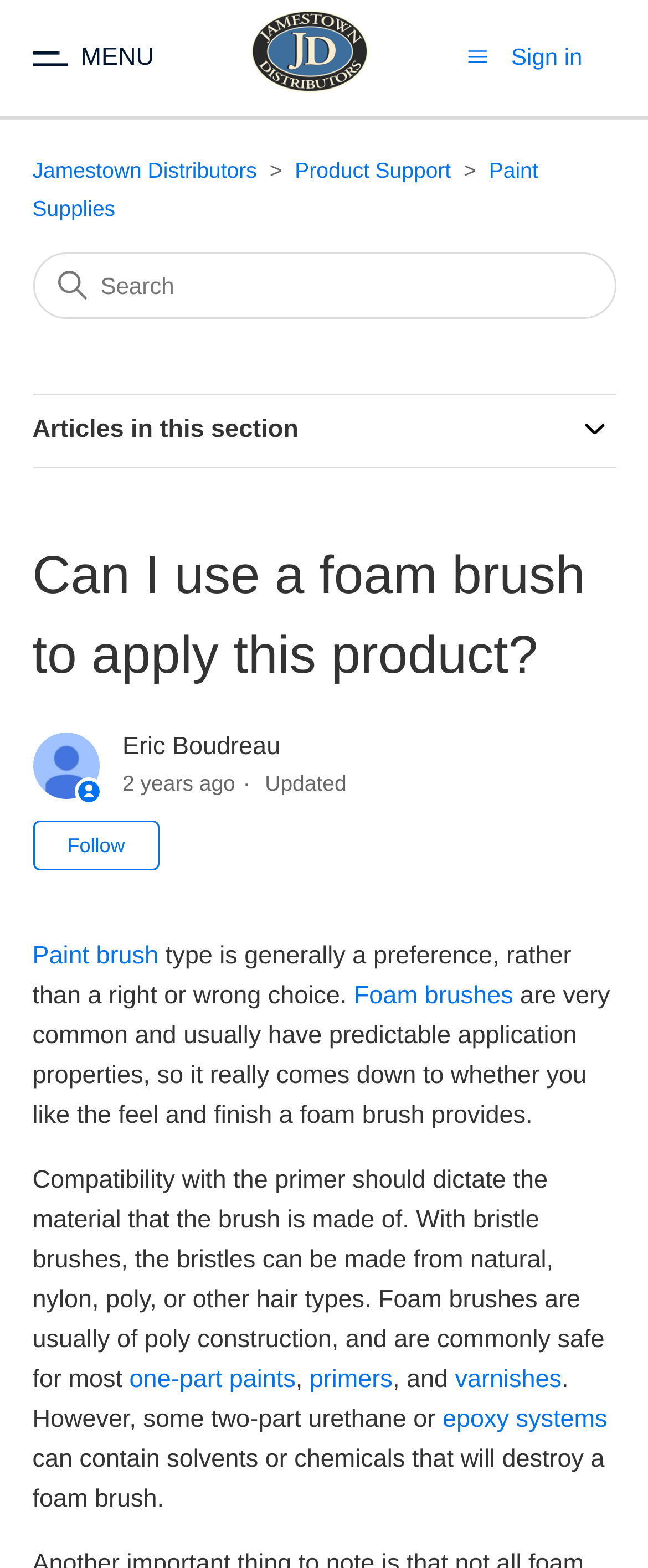What is the author of the article?
Identify the answer in the screenshot and reply with a single word or phrase.

Eric Boudreau